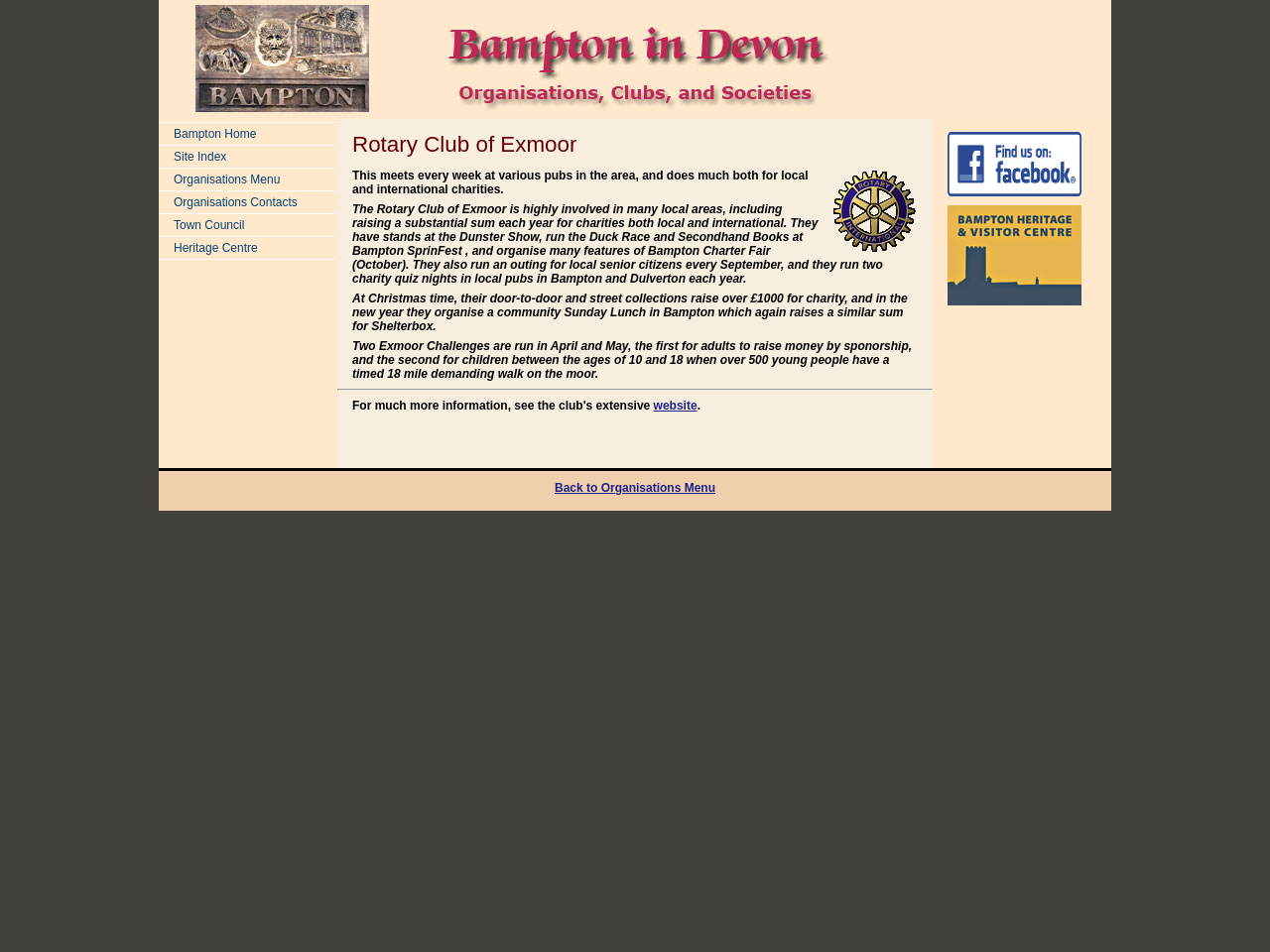Using the webpage screenshot and the element description Back to Organisations Menu, determine the bounding box coordinates. Specify the coordinates in the format (top-left x, top-left y, bottom-right x, bottom-right y) with values ranging from 0 to 1.

[0.437, 0.505, 0.563, 0.52]